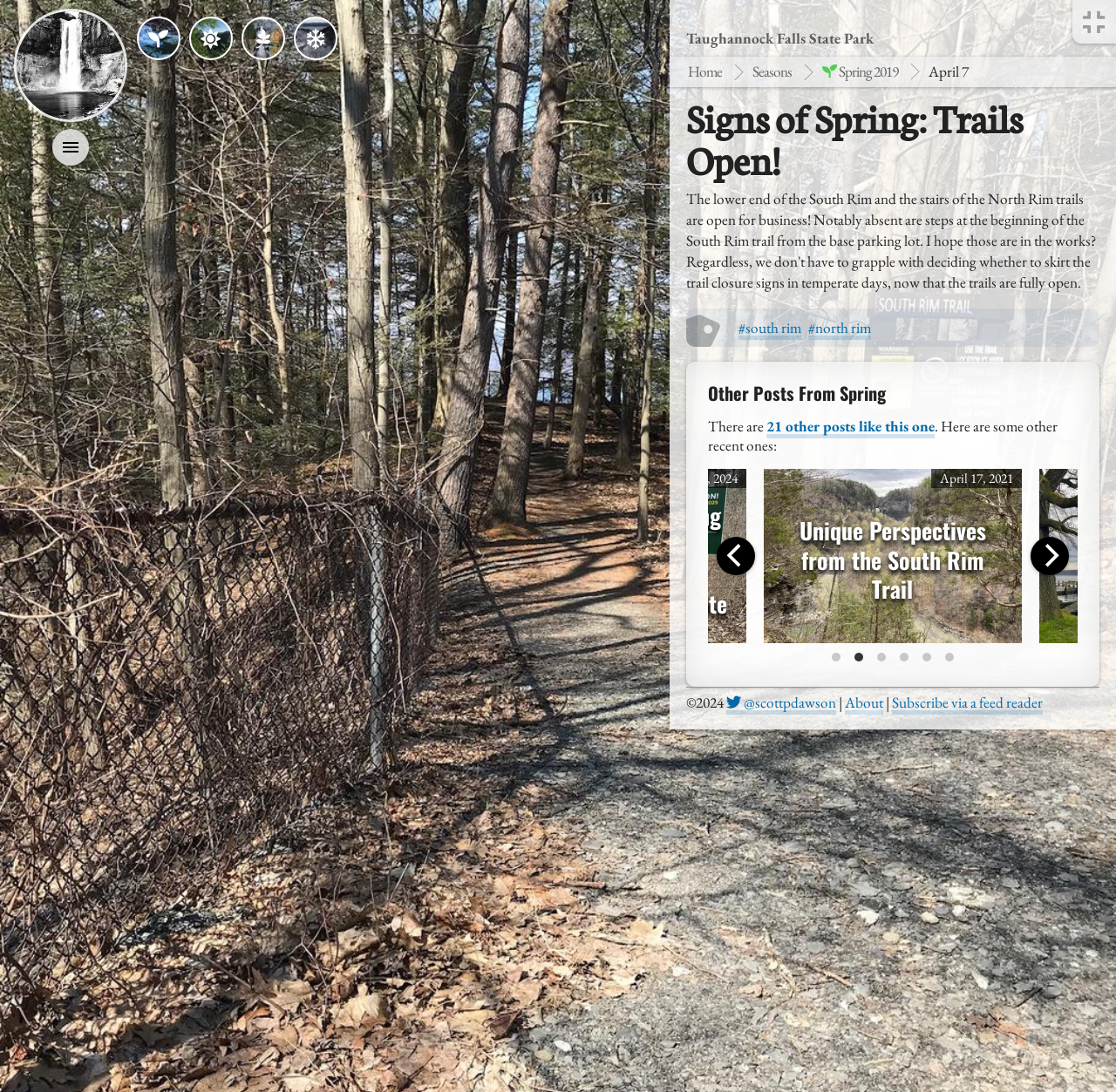Determine the bounding box coordinates for the region that must be clicked to execute the following instruction: "Click the 'spring' link".

[0.124, 0.017, 0.16, 0.054]